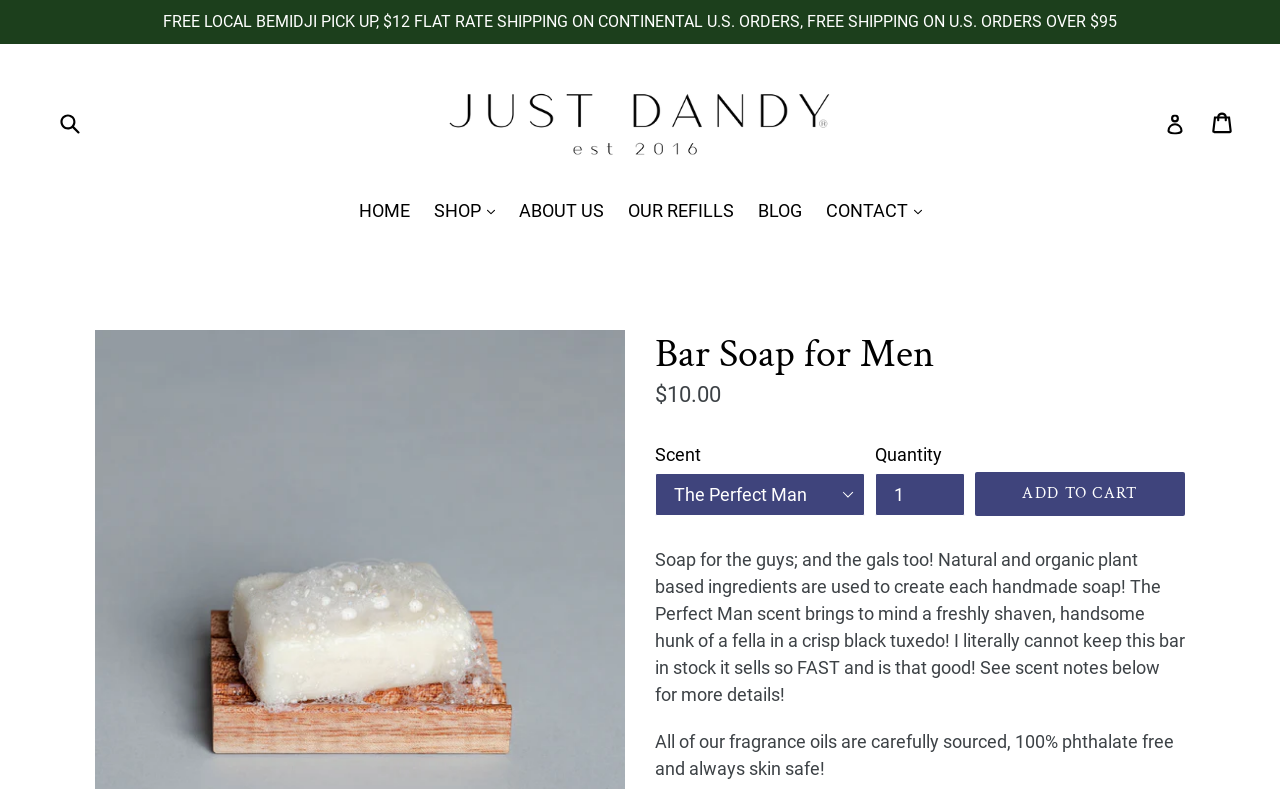Please provide a comprehensive response to the question below by analyzing the image: 
What is the price of the bar soap?

I found the price of the bar soap by looking at the text 'Regular price' and the corresponding price '$10.00' next to it.